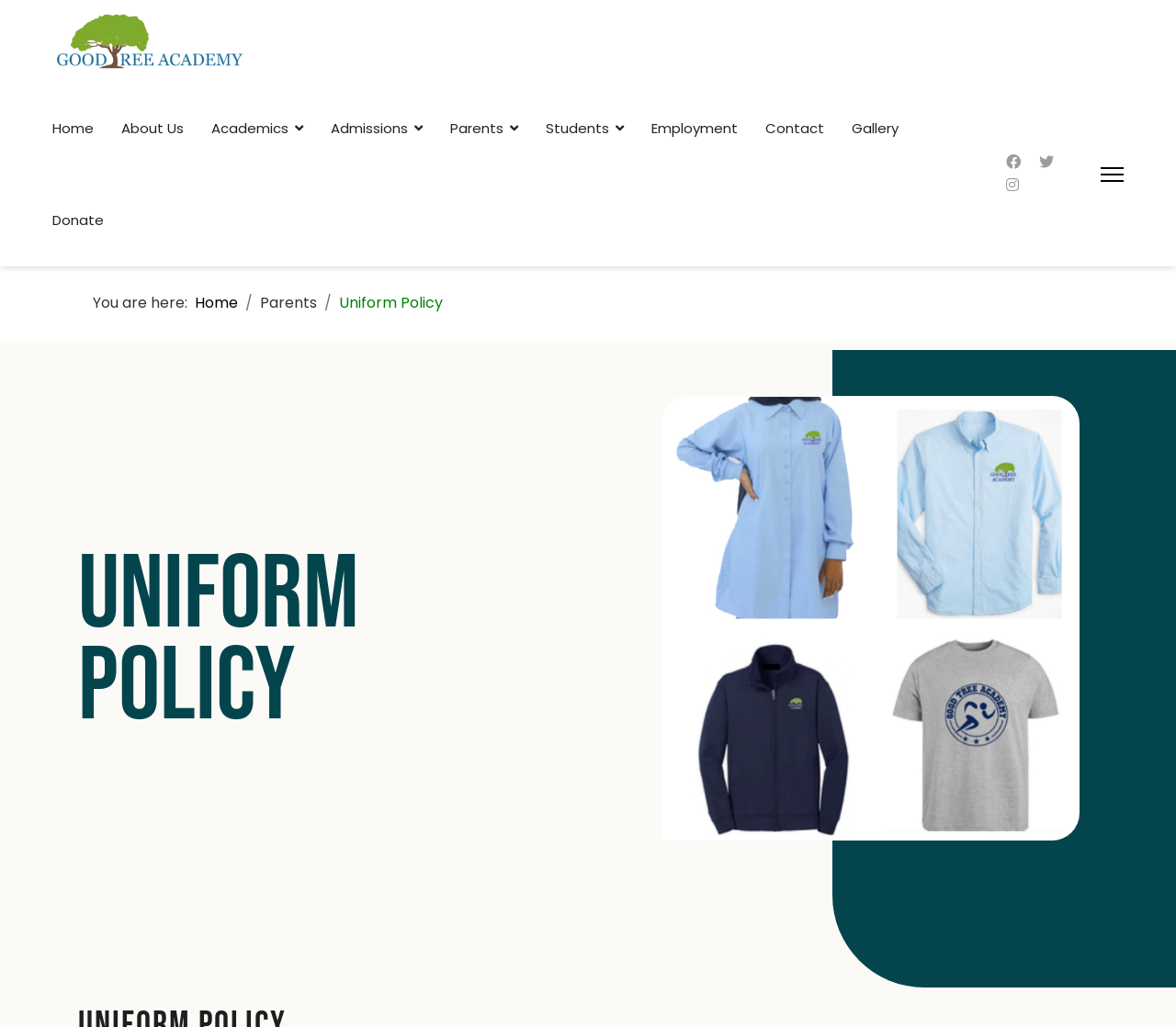Please identify the bounding box coordinates of the clickable region that I should interact with to perform the following instruction: "follow on Facebook". The coordinates should be expressed as four float numbers between 0 and 1, i.e., [left, top, right, bottom].

[0.855, 0.148, 0.868, 0.168]